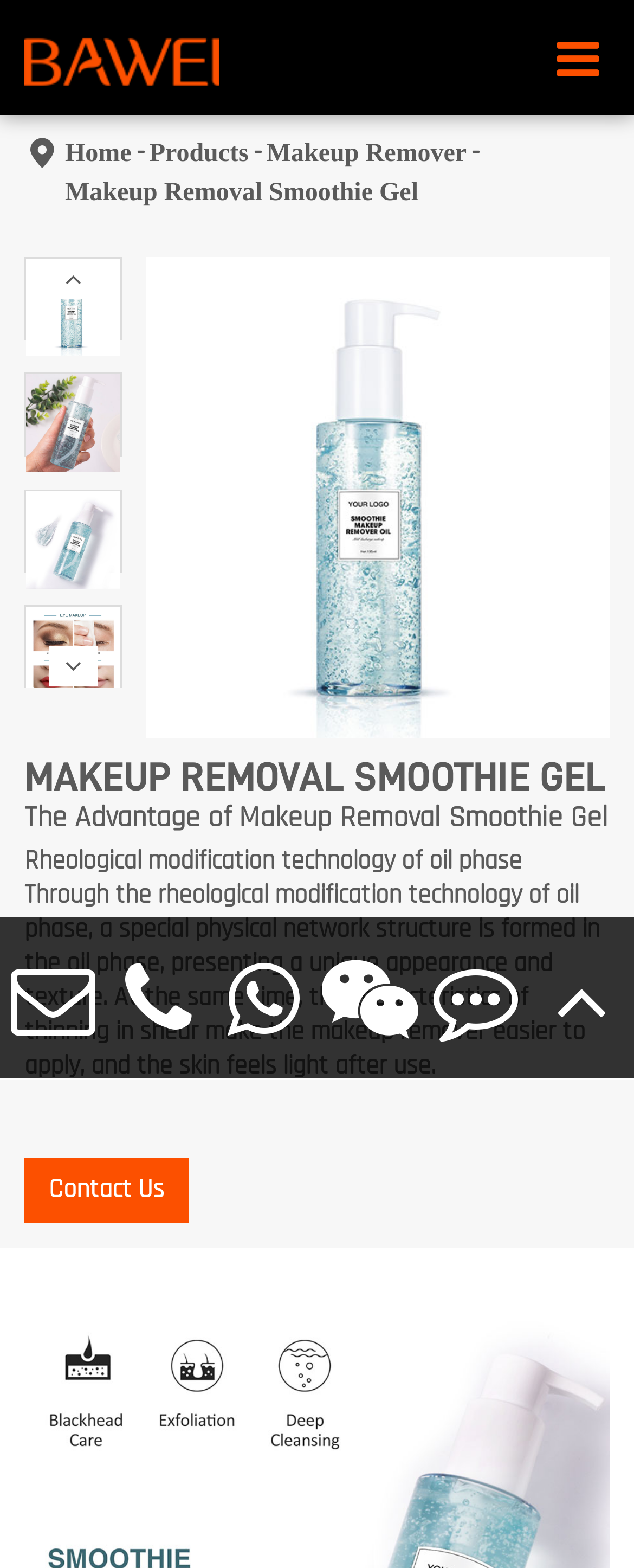Locate the bounding box coordinates of the clickable element to fulfill the following instruction: "View the 'Makeup Removal Smoothie Gel' image". Provide the coordinates as four float numbers between 0 and 1 in the format [left, top, right, bottom].

[0.041, 0.165, 0.19, 0.227]